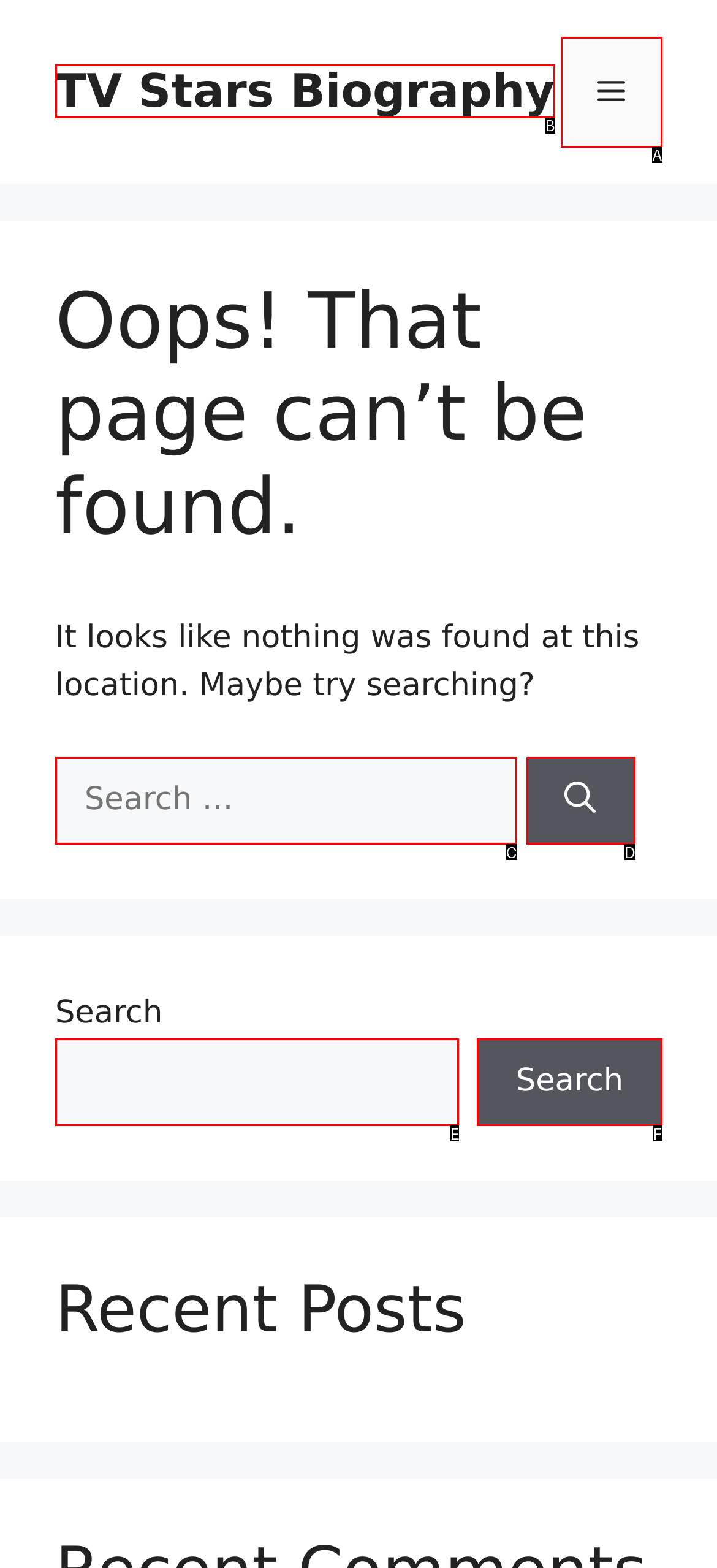Using the provided description: TV Stars Biography, select the most fitting option and return its letter directly from the choices.

B